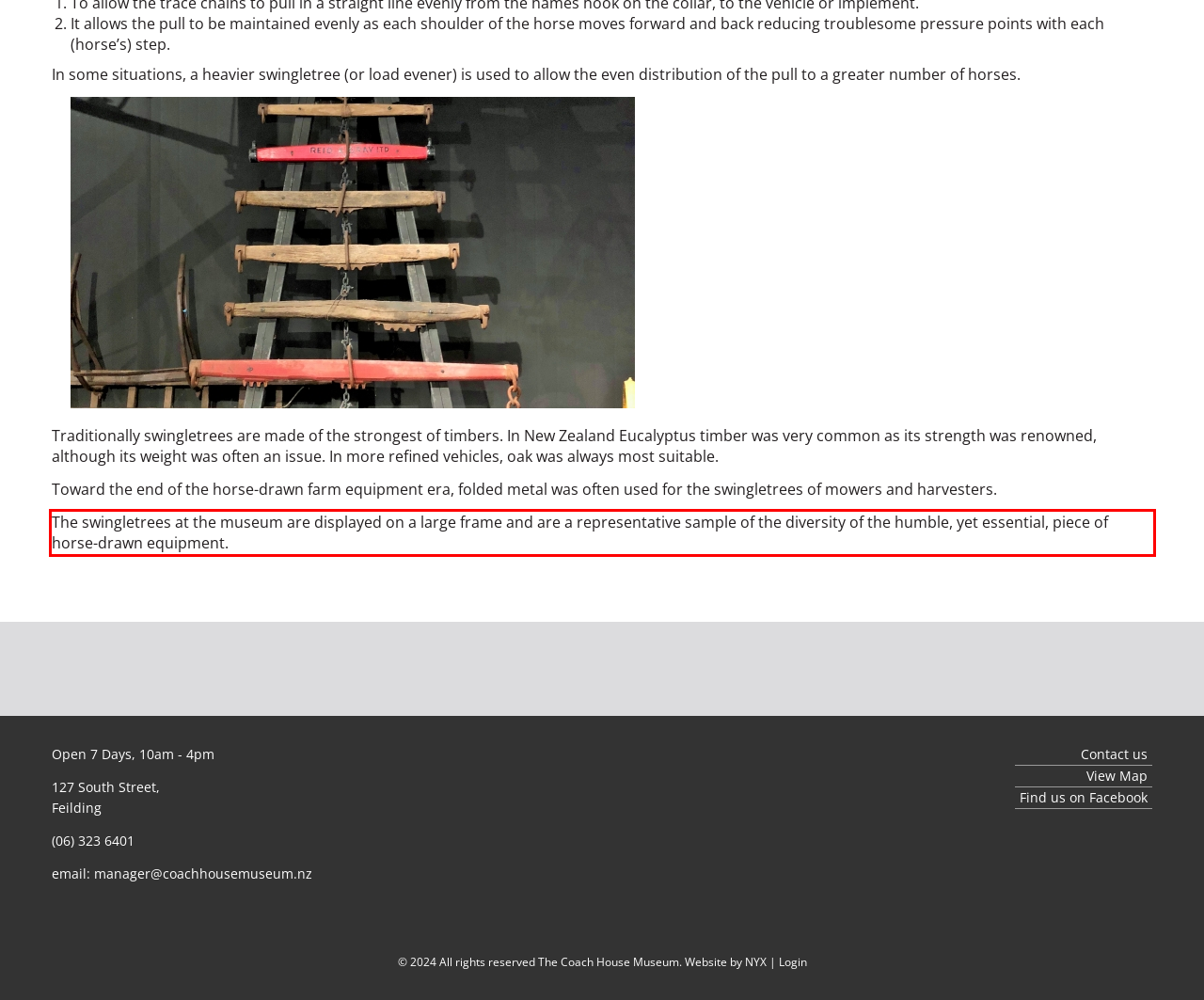The screenshot provided shows a webpage with a red bounding box. Apply OCR to the text within this red bounding box and provide the extracted content.

The swingletrees at the museum are displayed on a large frame and are a representative sample of the diversity of the humble, yet essential, piece of horse-drawn equipment.